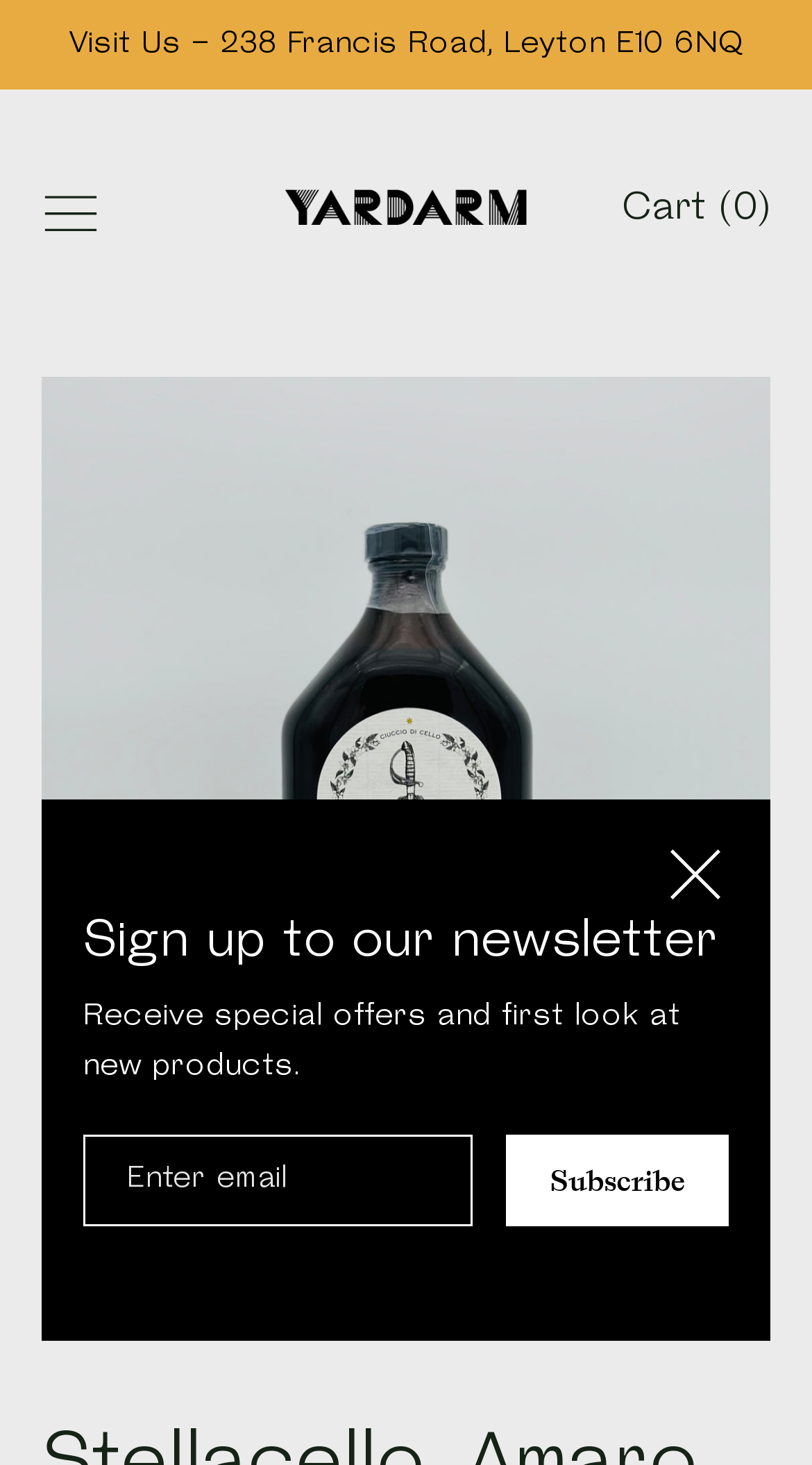What is the purpose of the newsletter?
Refer to the screenshot and respond with a concise word or phrase.

Receive special offers